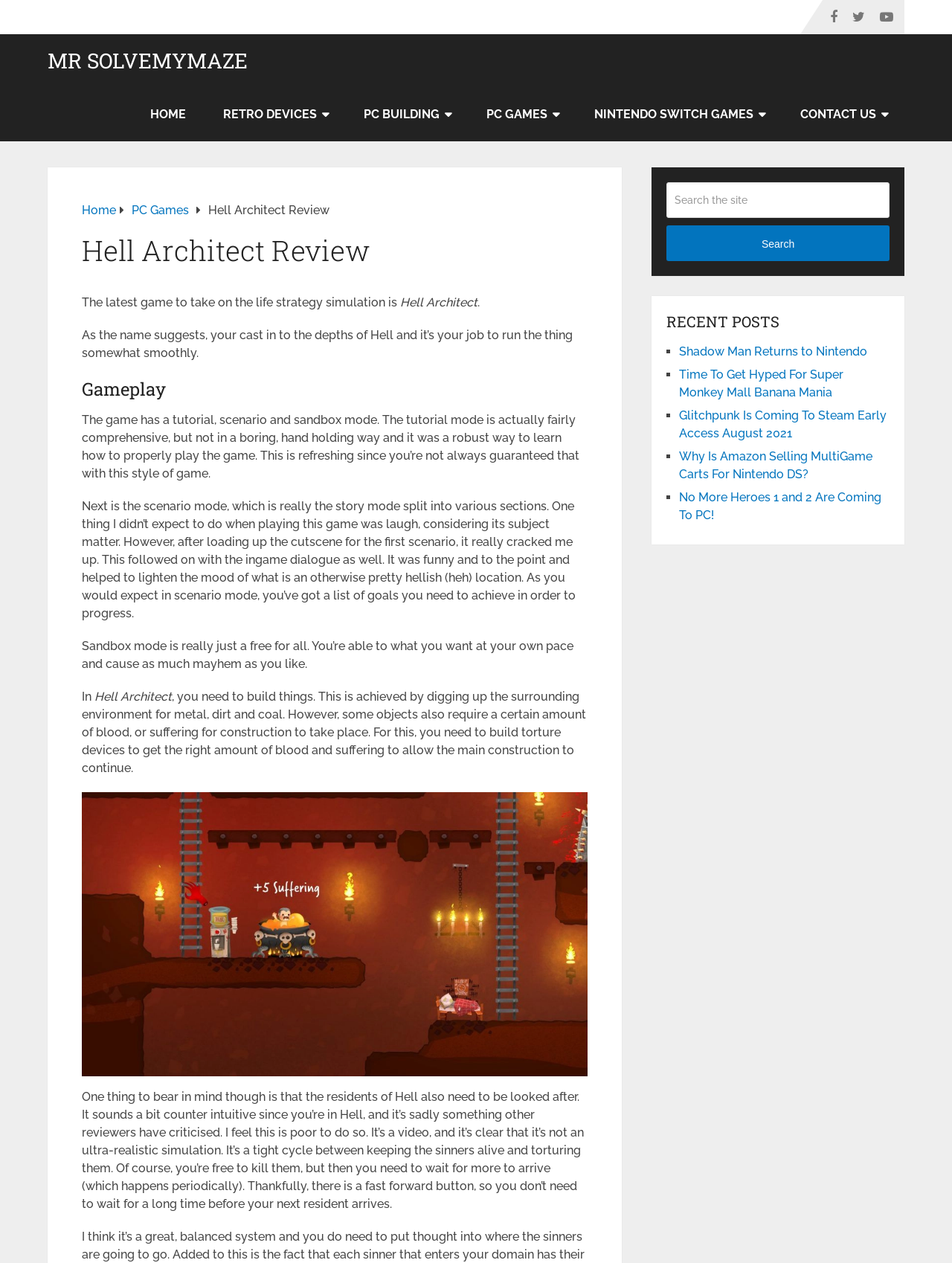Provide a brief response to the question below using a single word or phrase: 
What is the purpose of building torture devices in Hell Architect?

To get blood and suffering